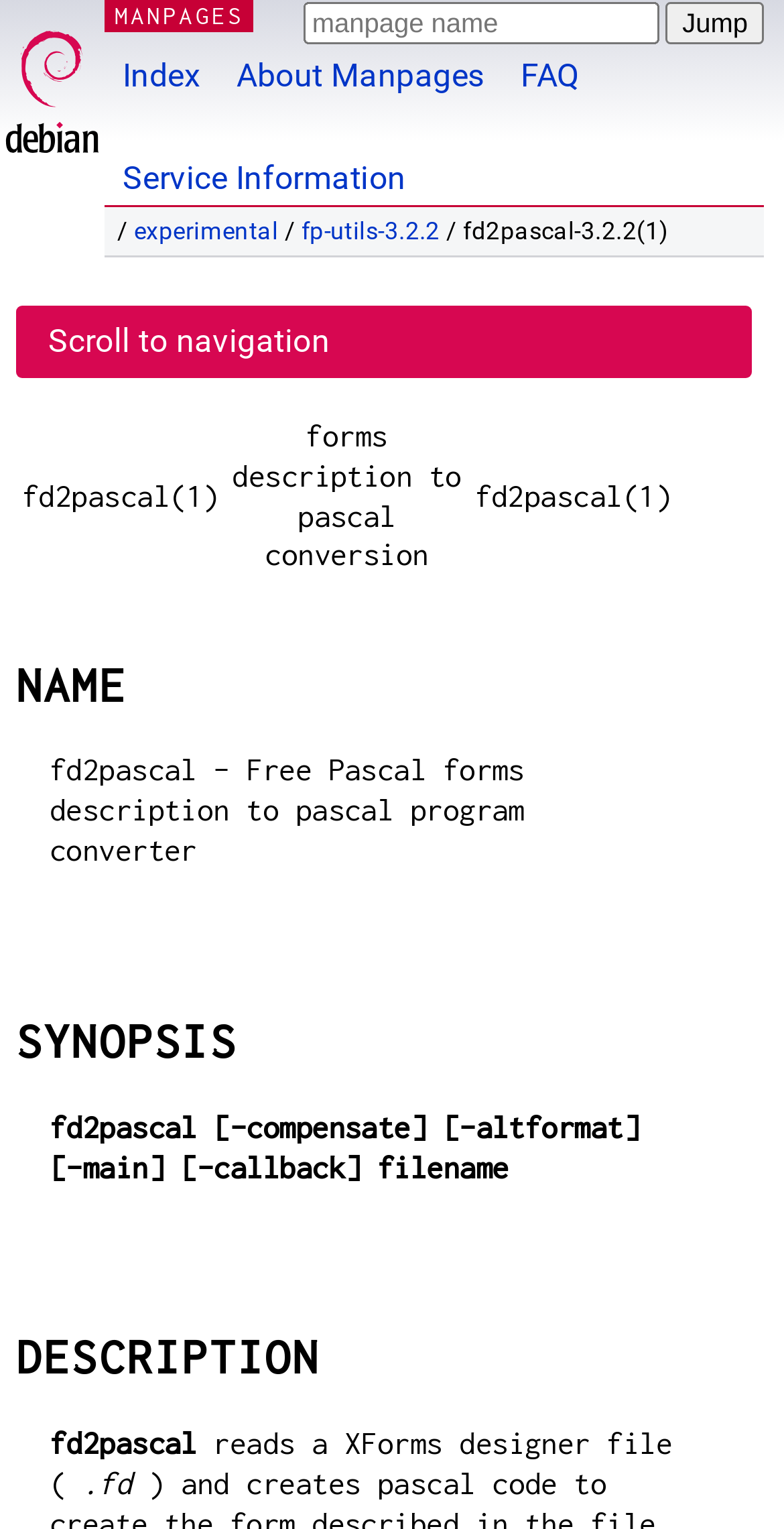Please determine the bounding box coordinates for the element that should be clicked to follow these instructions: "Jump to a specific section".

[0.85, 0.001, 0.974, 0.029]